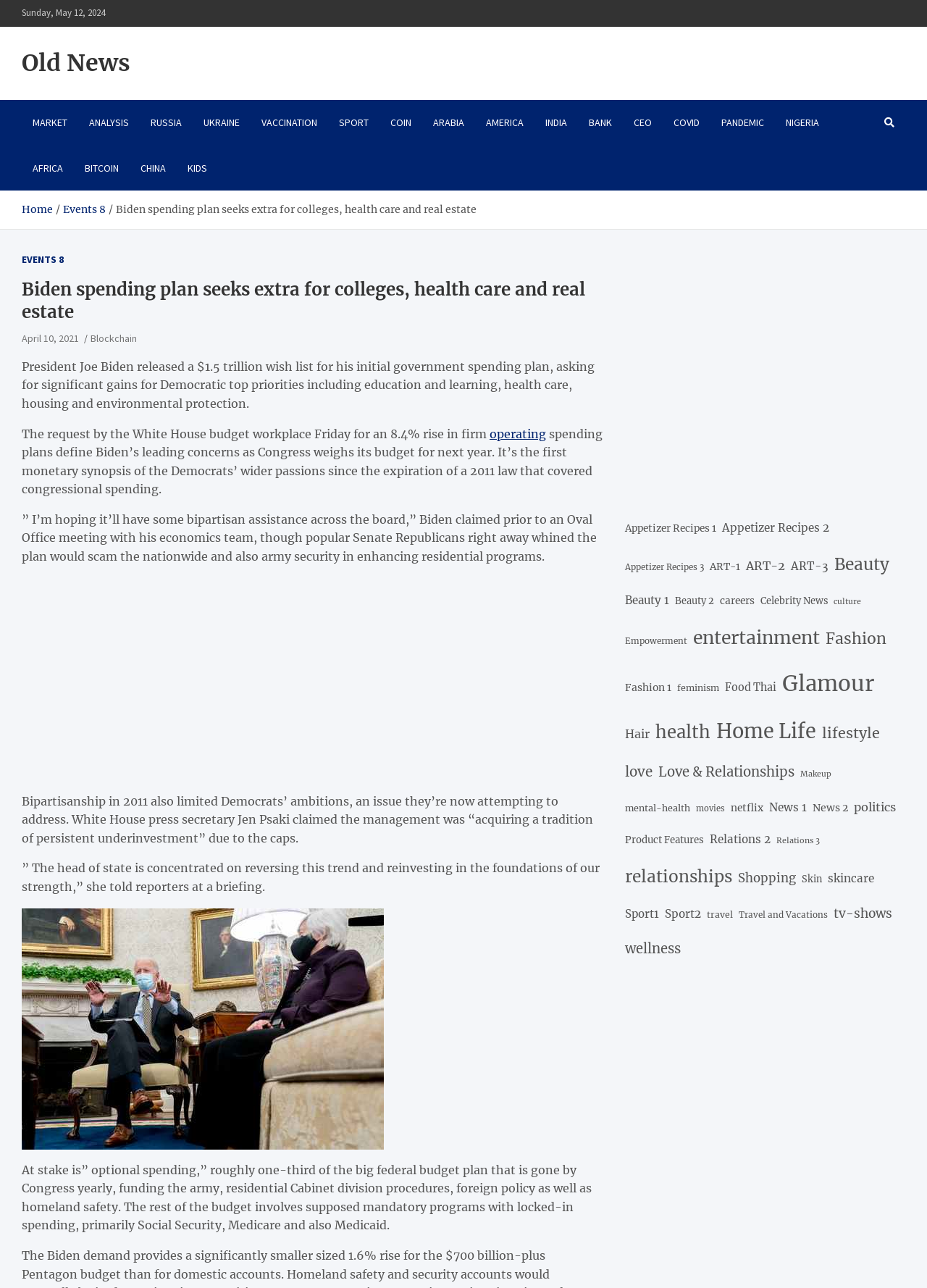Provide a one-word or short-phrase answer to the question:
How many links are there in the navigation section?

3